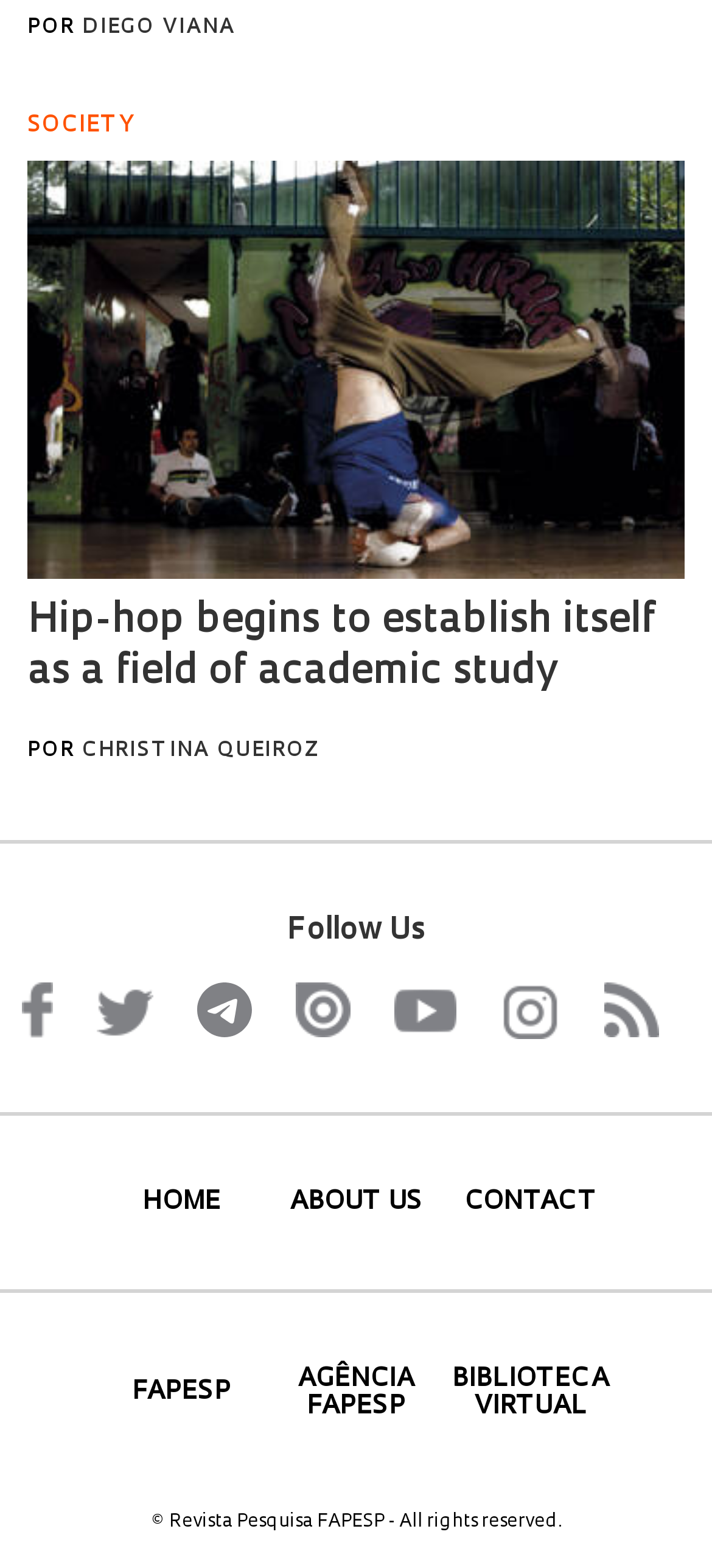Give the bounding box coordinates for this UI element: "quick payday loan online". The coordinates should be four float numbers between 0 and 1, arranged as [left, top, right, bottom].

None